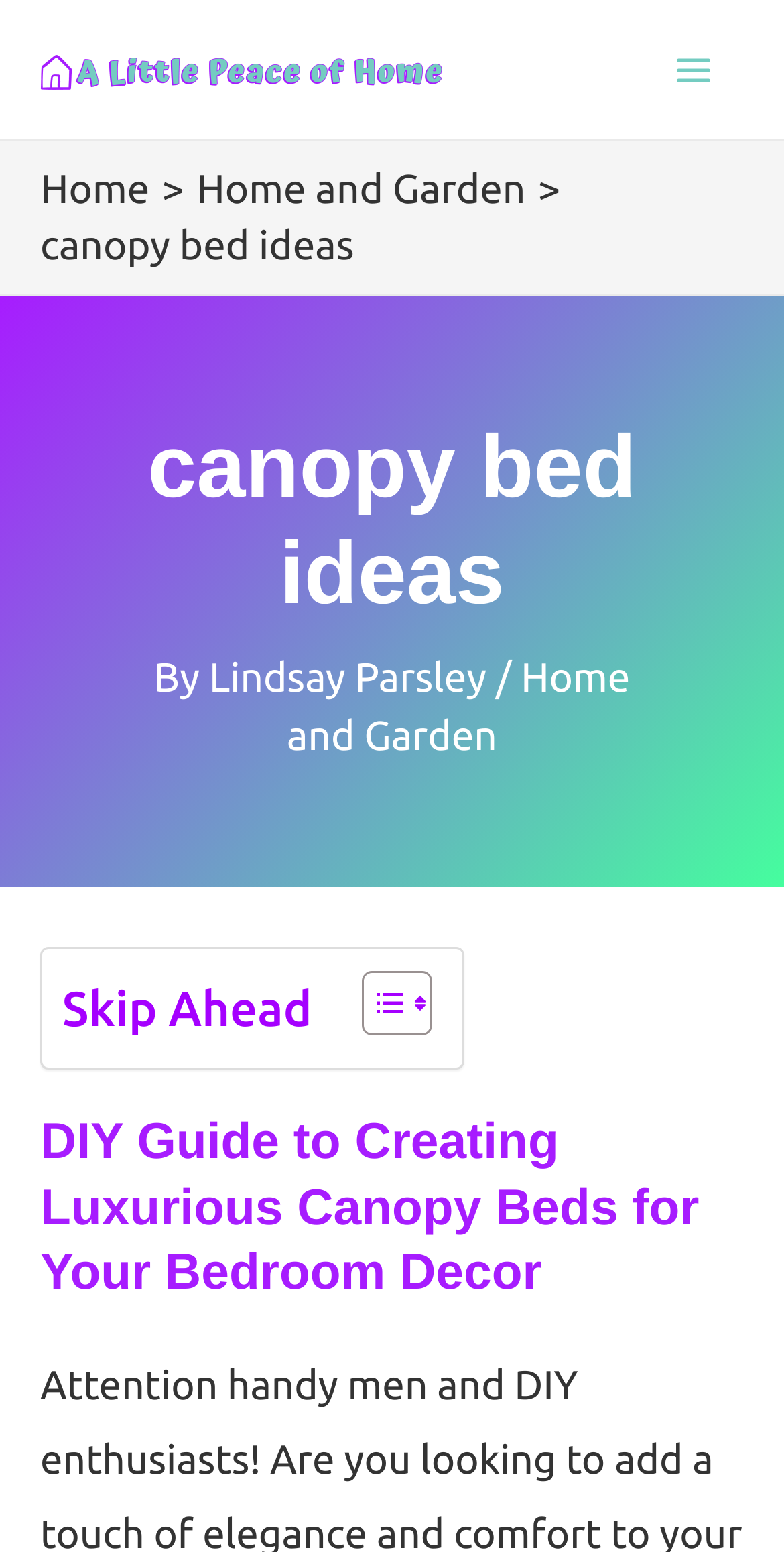What is the author of the article?
Based on the visual information, provide a detailed and comprehensive answer.

I found the author by looking at the section below the main heading, where I saw a link with the text 'Lindsay Parsley'. This link is preceded by the text 'By', indicating that it is the author of the article.